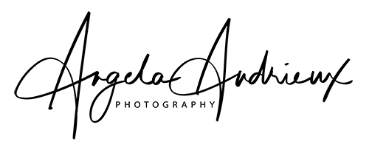Refer to the screenshot and give an in-depth answer to this question: What is the font style used for 'Angela Andrieux'?

The caption specifically states that the design showcases a sophisticated script for 'Angela Andrieux', indicating that this is the font style used for the photographer's name.